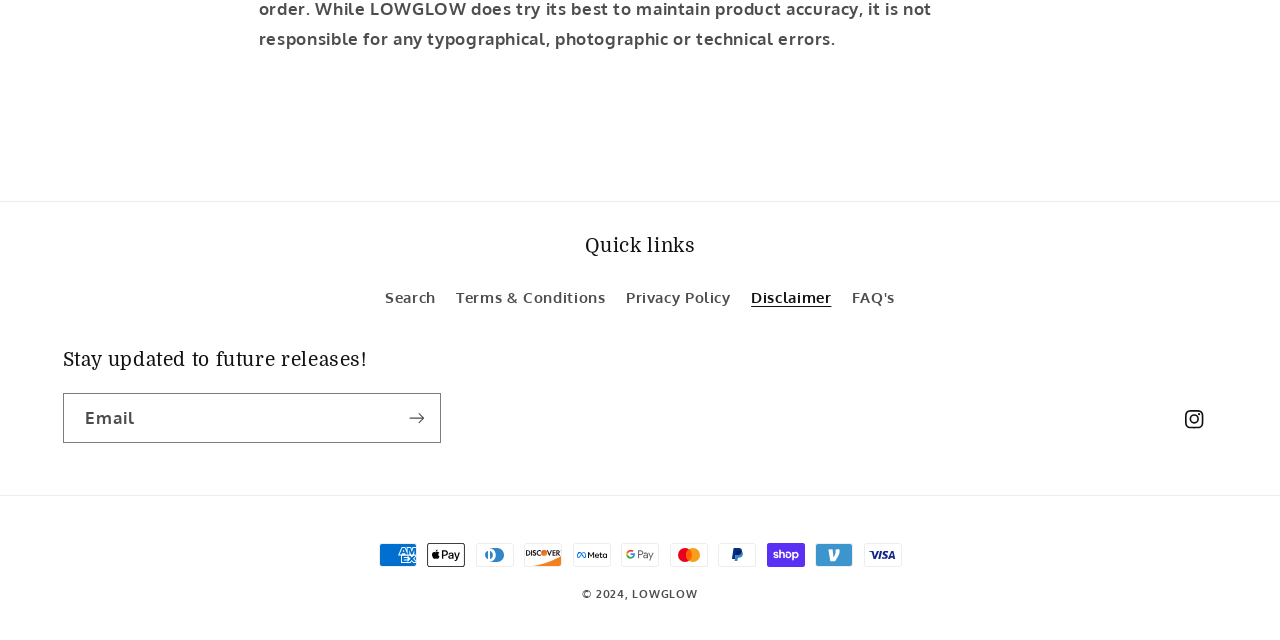Determine the bounding box coordinates (top-left x, top-left y, bottom-right x, bottom-right y) of the UI element described in the following text: Privacy Policy

[0.489, 0.437, 0.571, 0.494]